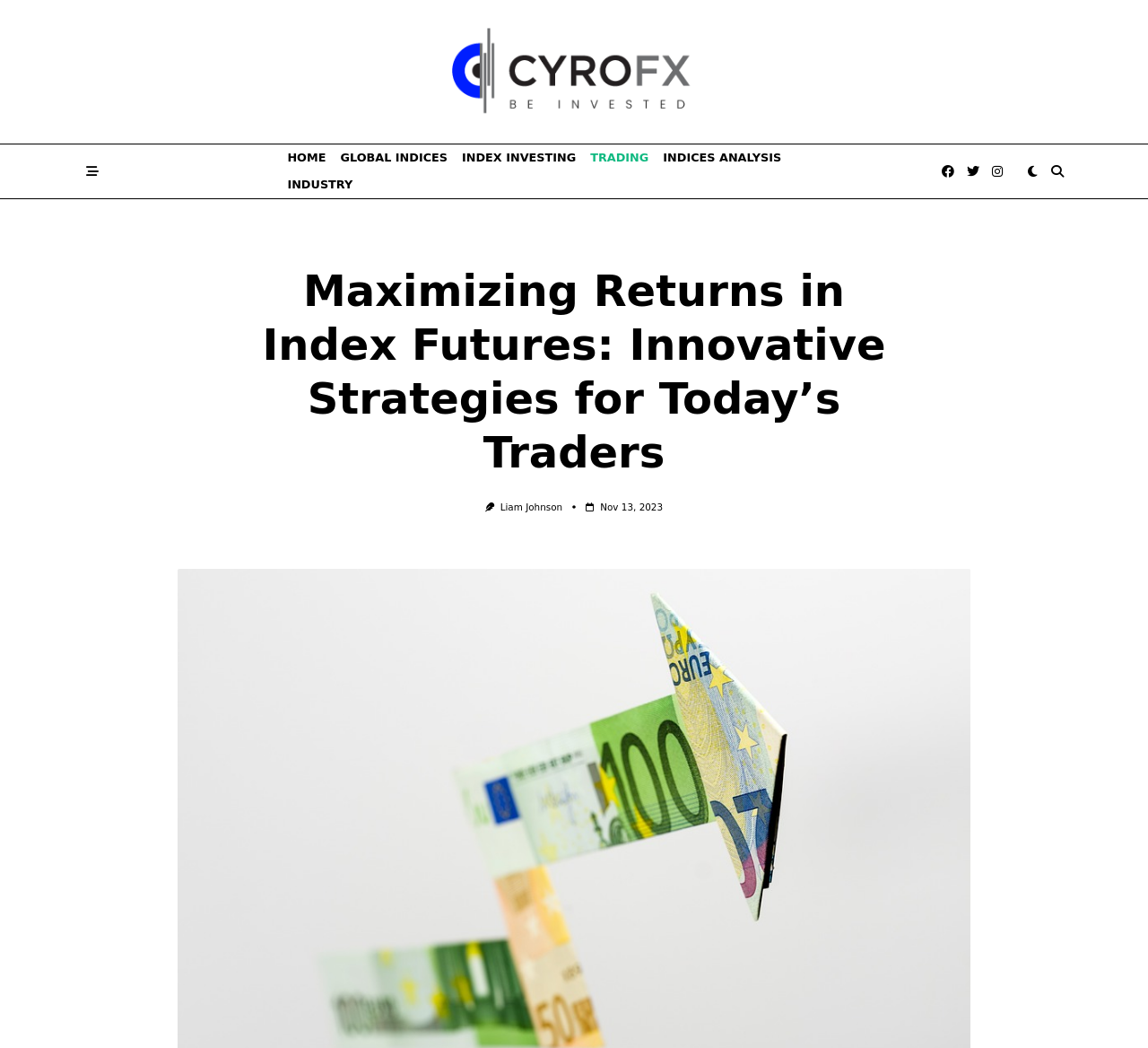From the webpage screenshot, predict the bounding box coordinates (top-left x, top-left y, bottom-right x, bottom-right y) for the UI element described here: Nov 13, 2023

[0.523, 0.479, 0.577, 0.489]